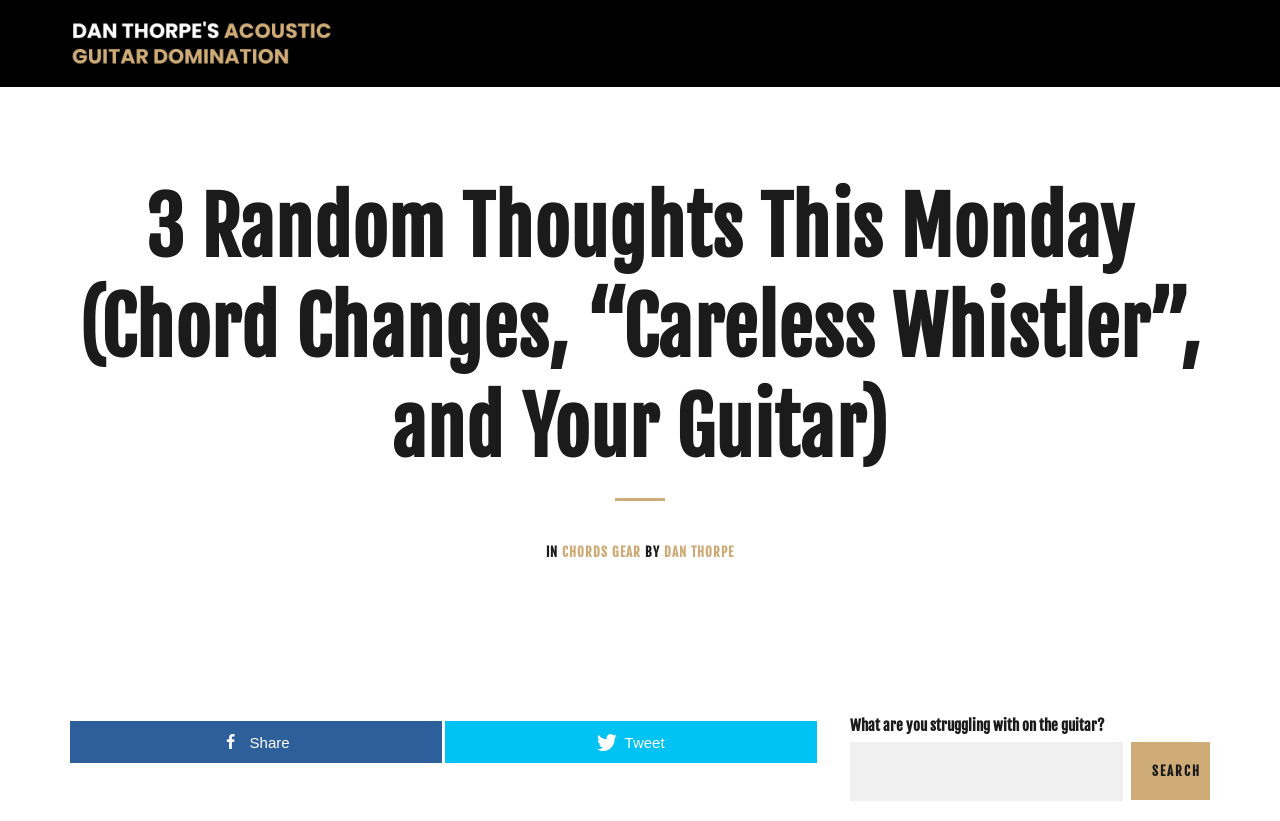What social media platforms are available for sharing?
Analyze the image and deliver a detailed answer to the question.

The social media sharing links are located below the top navigation bar and consist of two icons, one for sharing and one for tweeting. These icons are represented by Unicode characters '' and '' respectively.